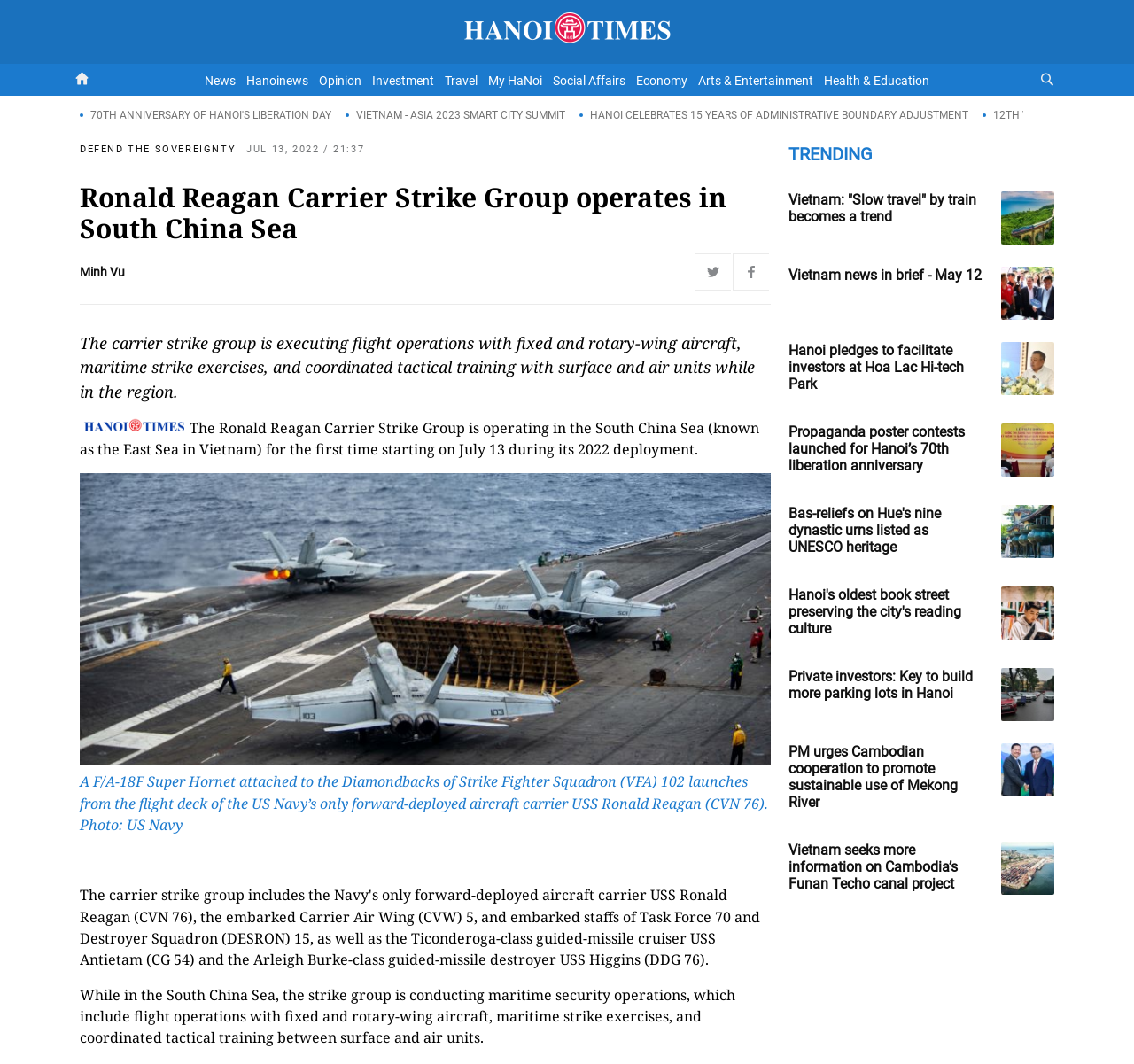What is the primary heading on this webpage?

Ronald Reagan Carrier Strike Group operates in South China Sea